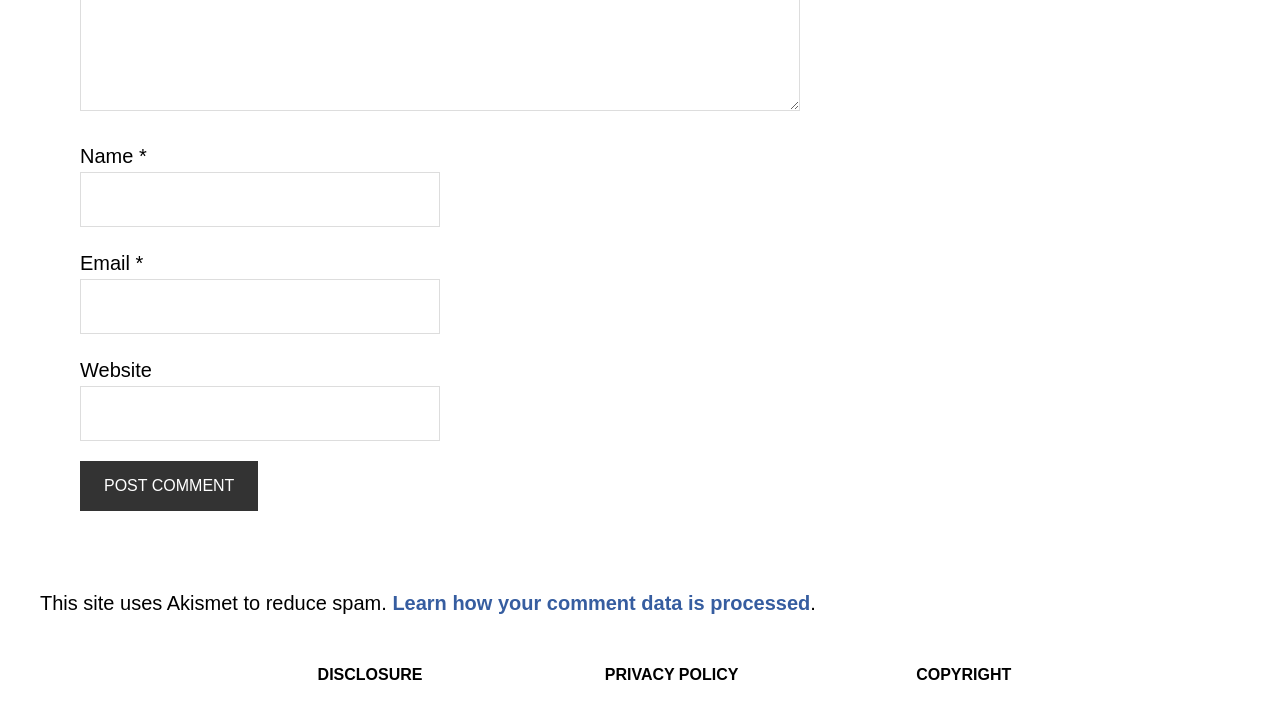What is the purpose of the website according to the text at the bottom?
Please provide a single word or phrase as your answer based on the image.

reduce spam